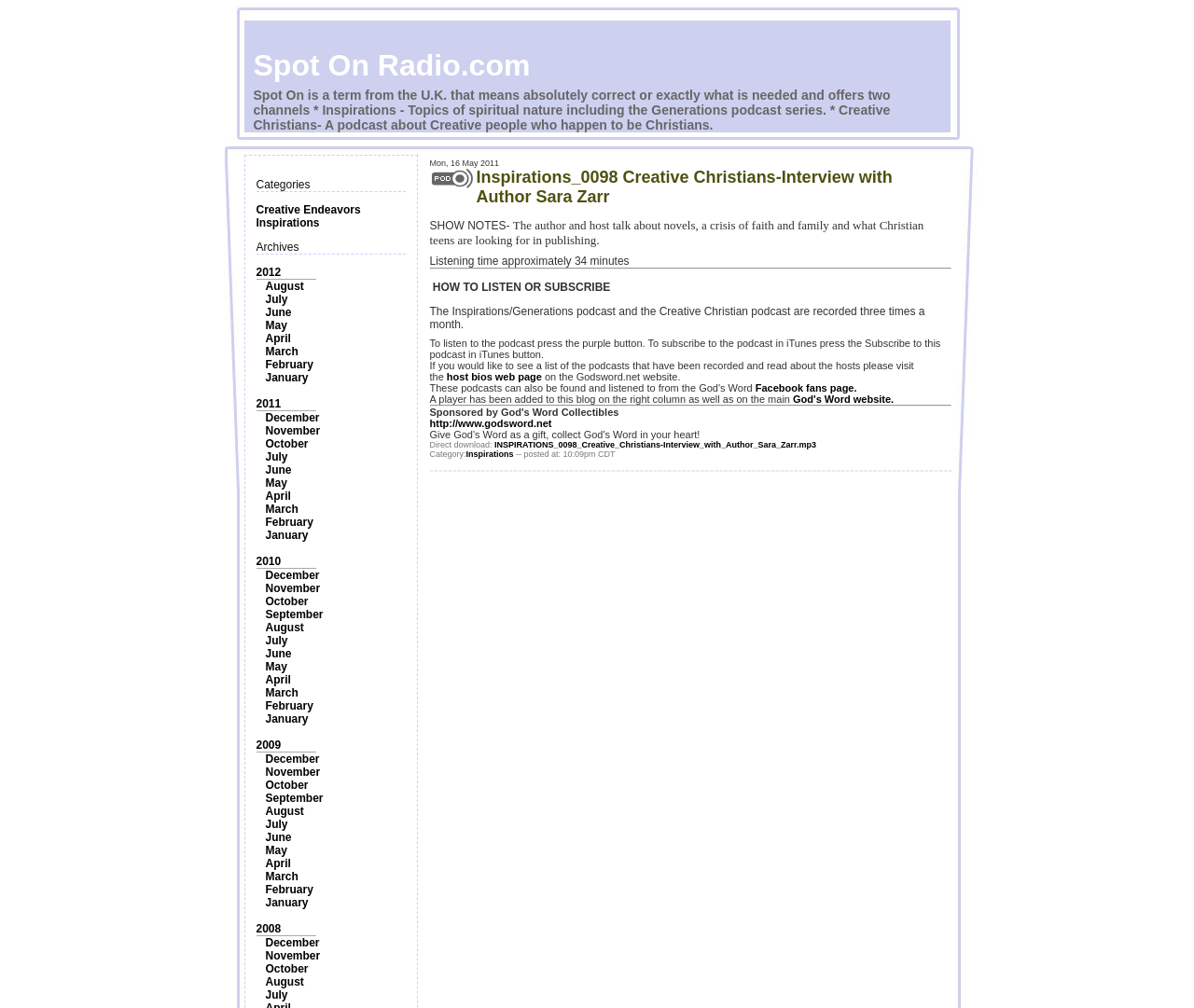Please mark the clickable region by giving the bounding box coordinates needed to complete this instruction: "Listen to the 'Inspirations_0098 Creative Christians-Interview with Author Sara Zarr' podcast".

[0.399, 0.167, 0.747, 0.204]